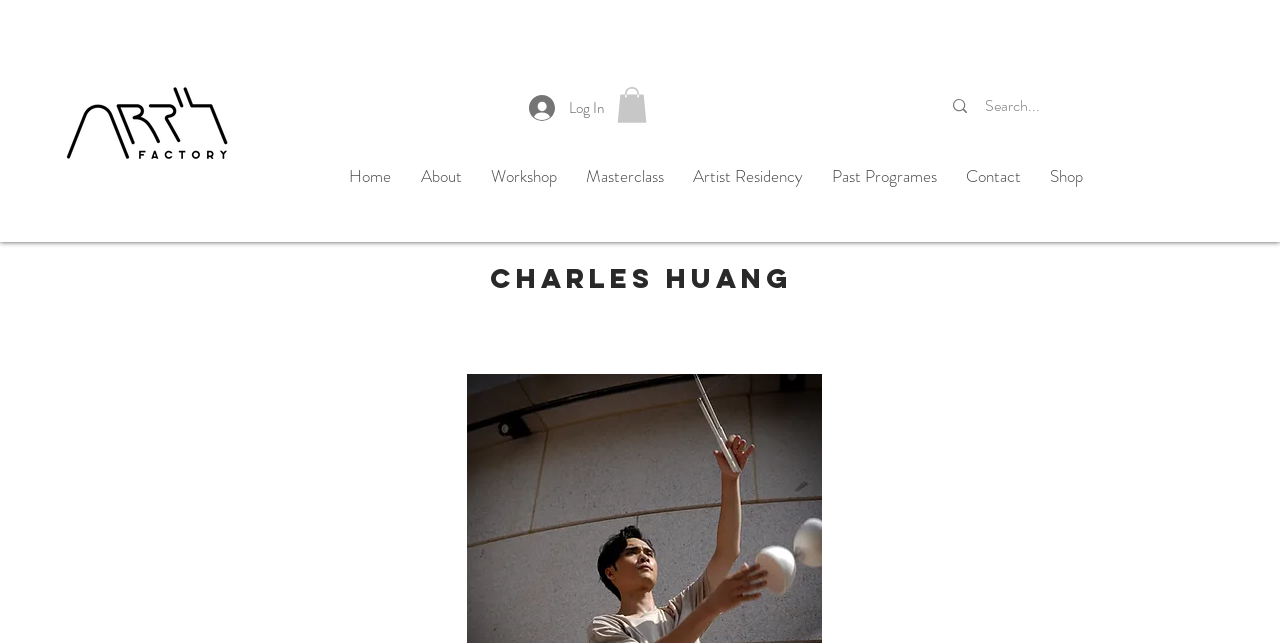Provide the bounding box coordinates of the HTML element this sentence describes: "aria-label="Search..." name="q" placeholder="Search..."".

[0.77, 0.134, 0.817, 0.196]